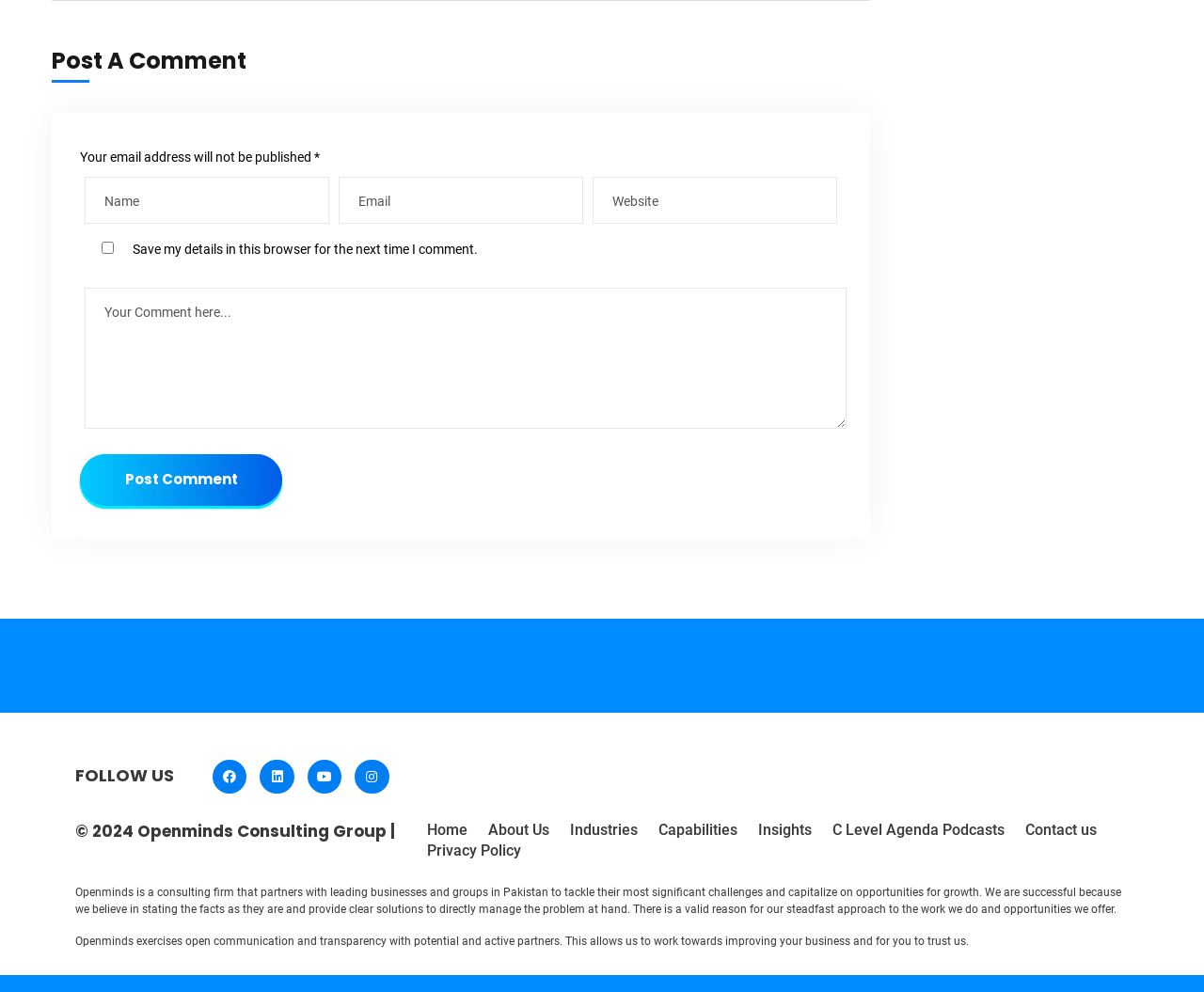Locate the UI element described by Therese in the provided webpage screenshot. Return the bounding box coordinates in the format (top-left x, top-left y, bottom-right x, bottom-right y), ensuring all values are between 0 and 1.

None